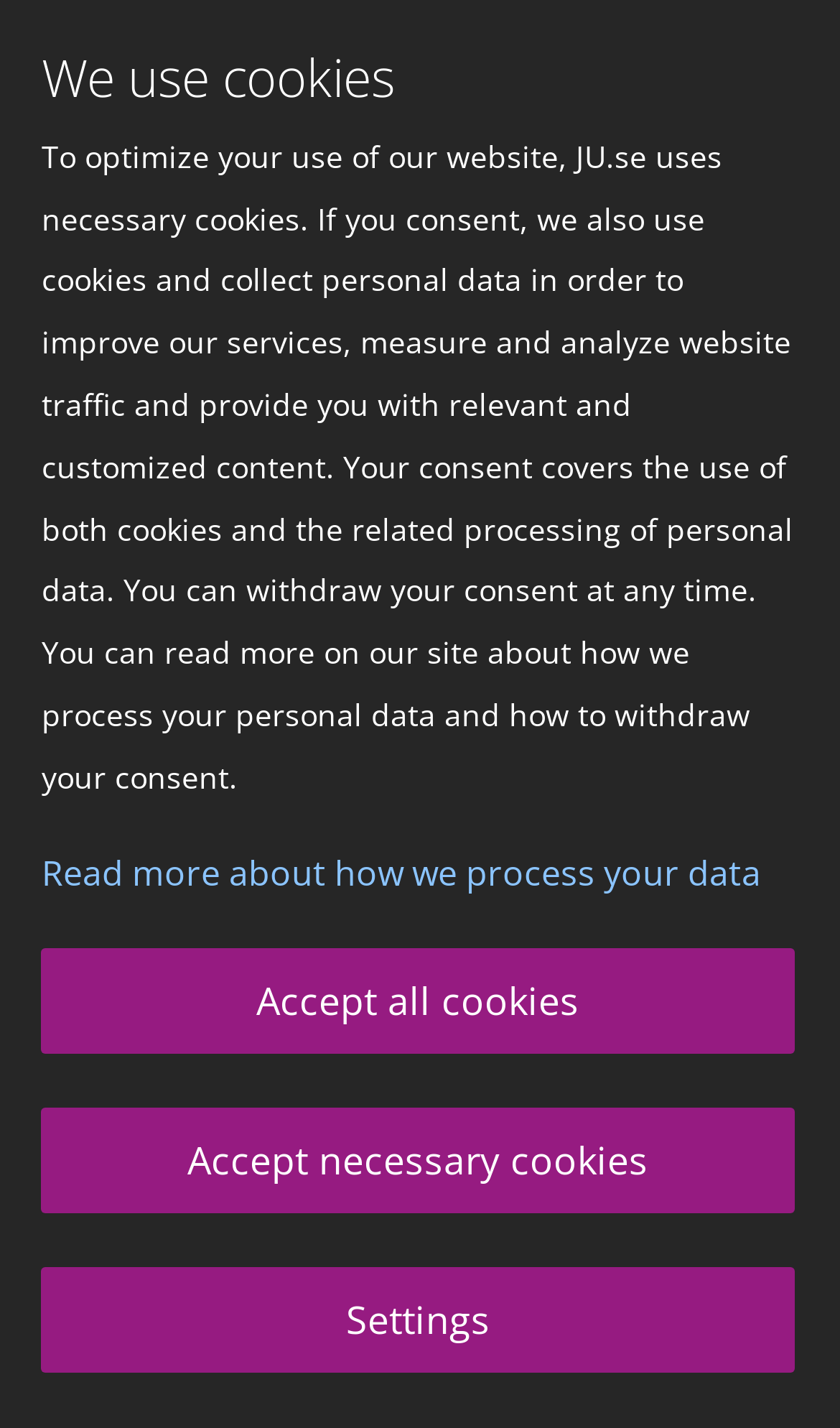Answer this question using a single word or a brief phrase:
What is the purpose of the webpage?

Submit abstract